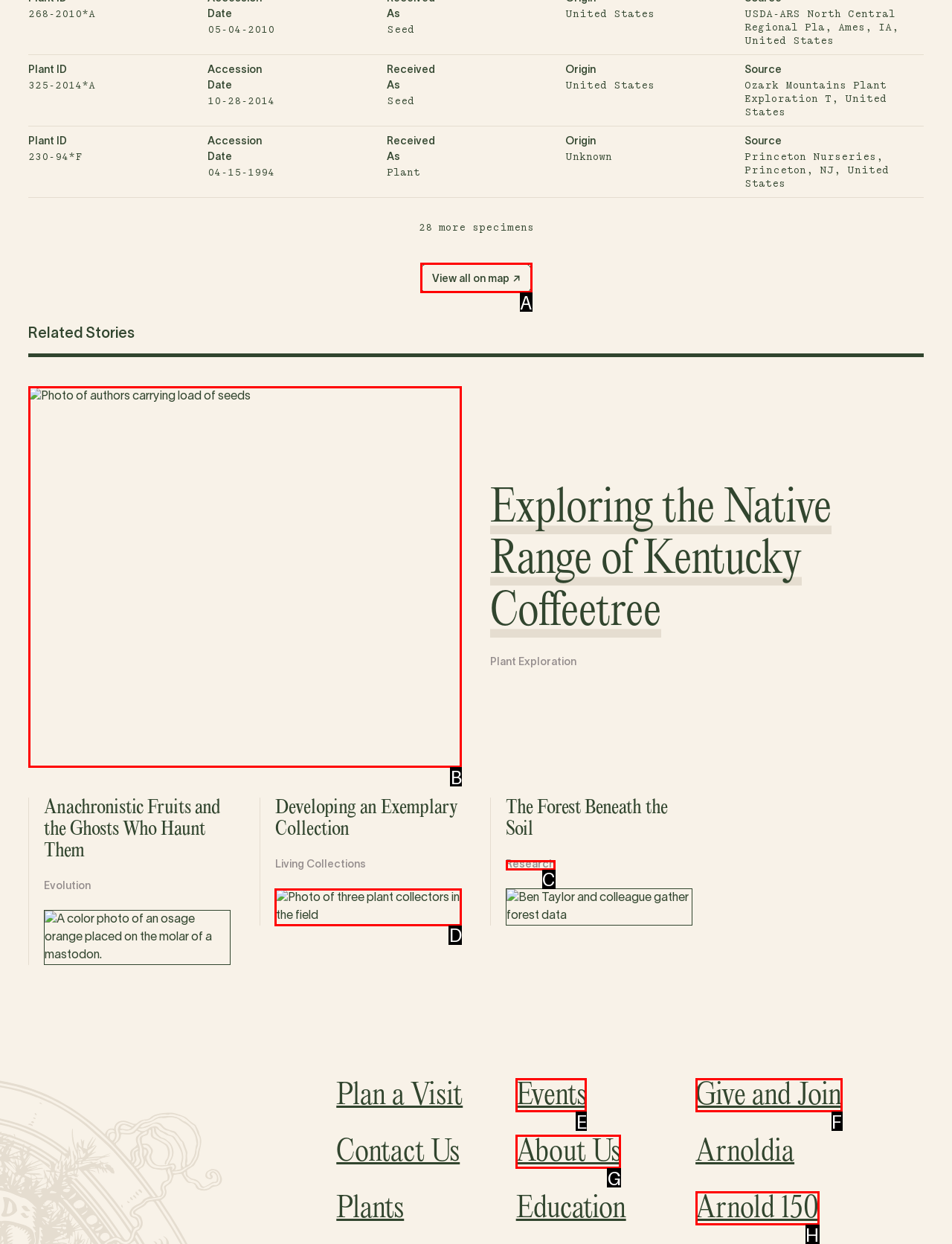Identify the appropriate choice to fulfill this task: View Photo of authors carrying load of seeds
Respond with the letter corresponding to the correct option.

B